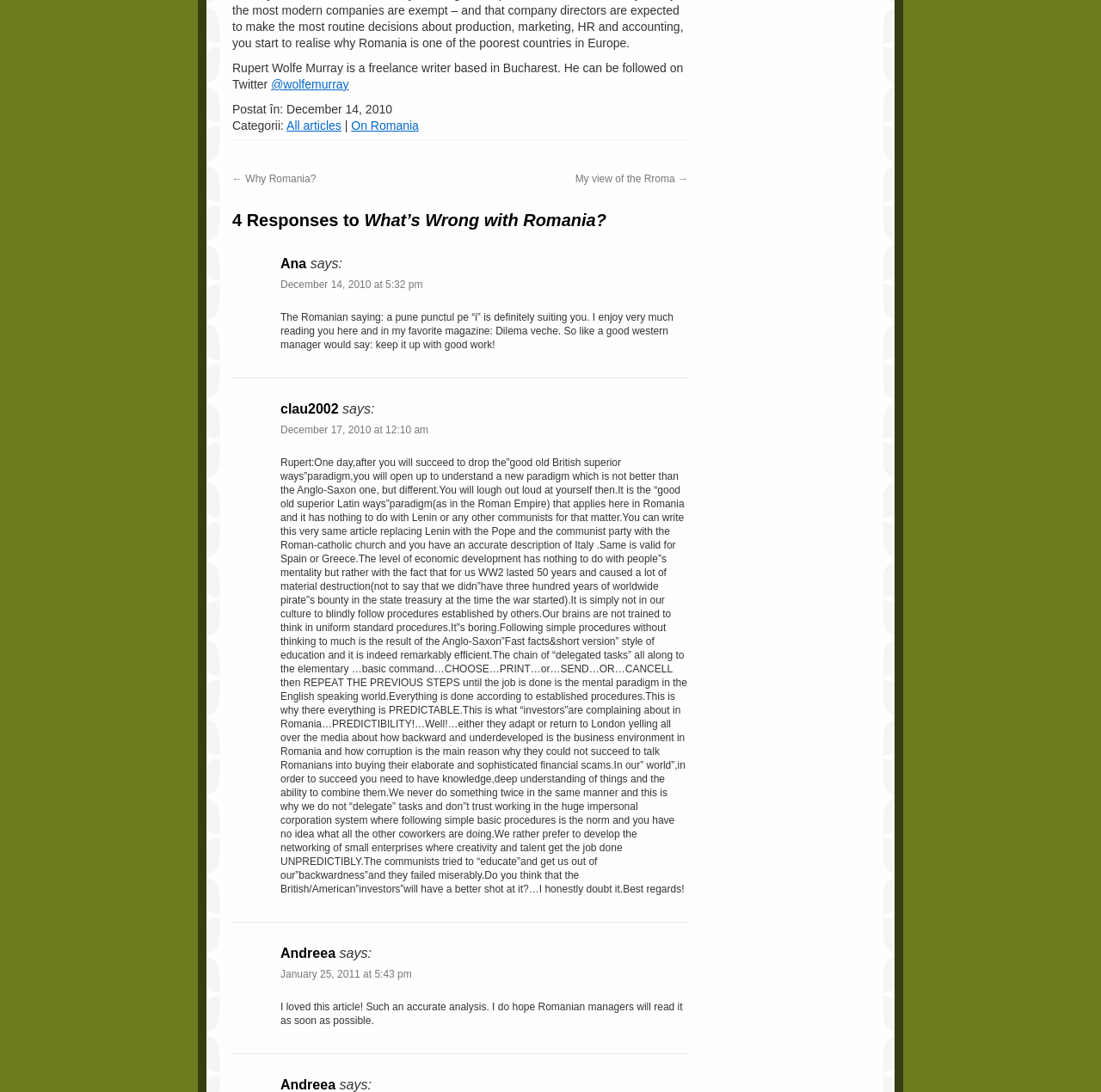Please provide the bounding box coordinates for the element that needs to be clicked to perform the instruction: "Follow the author on Twitter". The coordinates must consist of four float numbers between 0 and 1, formatted as [left, top, right, bottom].

[0.246, 0.071, 0.317, 0.083]